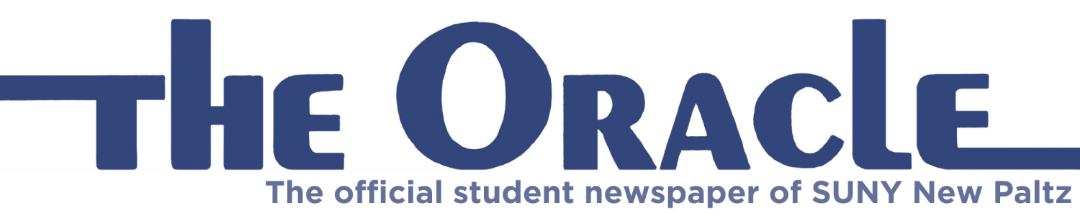Give a thorough explanation of the image.

The image showcases the logo of "The Oracle," the official student newspaper of SUNY New Paltz. The logo is prominently displayed in a bold, navy blue font, emphasizing the publication's identity. Below the main title, a smaller text clarifies its role as a student newspaper, highlighting its connection to the university community. This visual representation effectively conveys the newspaper's commitment to serving the student body, providing news, features, and updates relevant to SUNY New Paltz students and faculty.